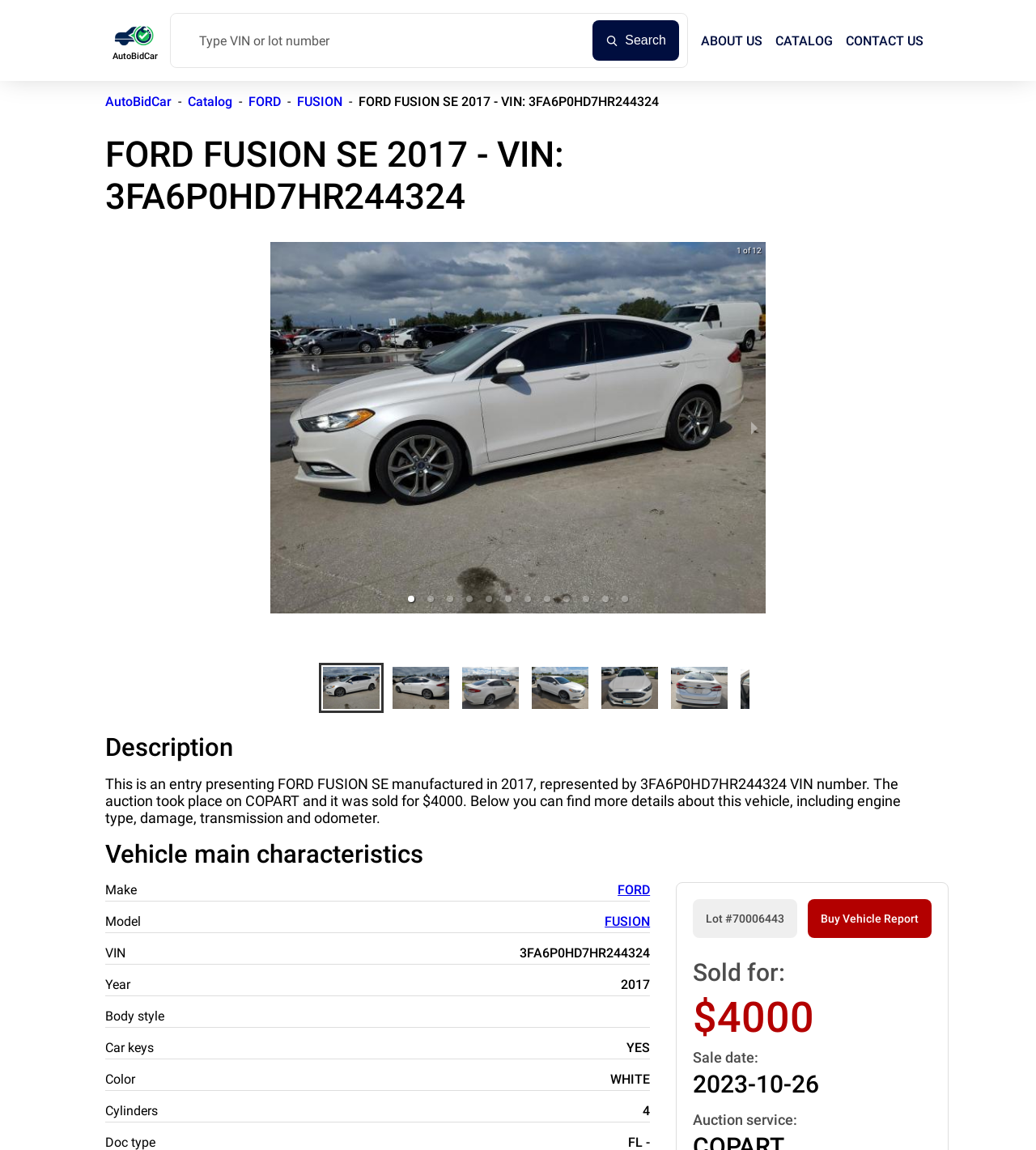Please specify the bounding box coordinates of the area that should be clicked to accomplish the following instruction: "Search for a VIN or lot number". The coordinates should consist of four float numbers between 0 and 1, i.e., [left, top, right, bottom].

[0.165, 0.018, 0.572, 0.053]